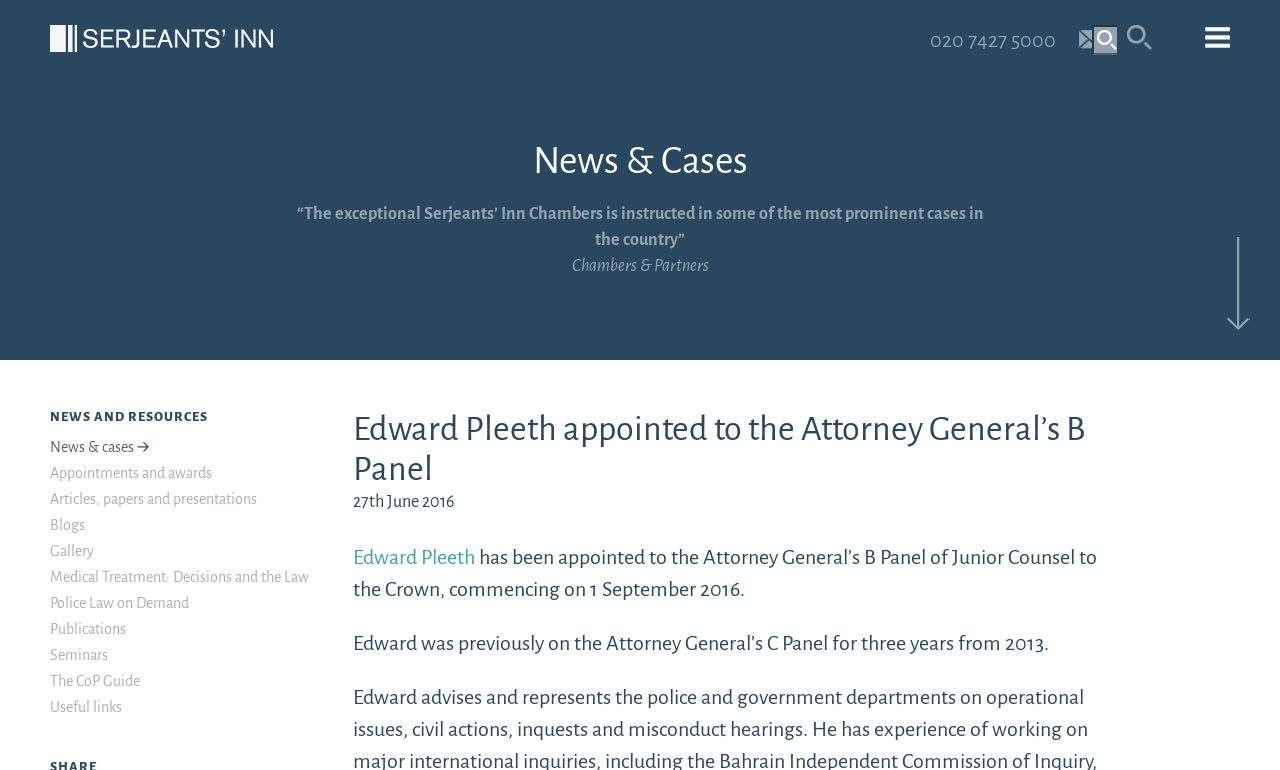Based on the element description "title="Email us"", predict the bounding box coordinates of the UI element.

[0.843, 0.032, 0.862, 0.065]